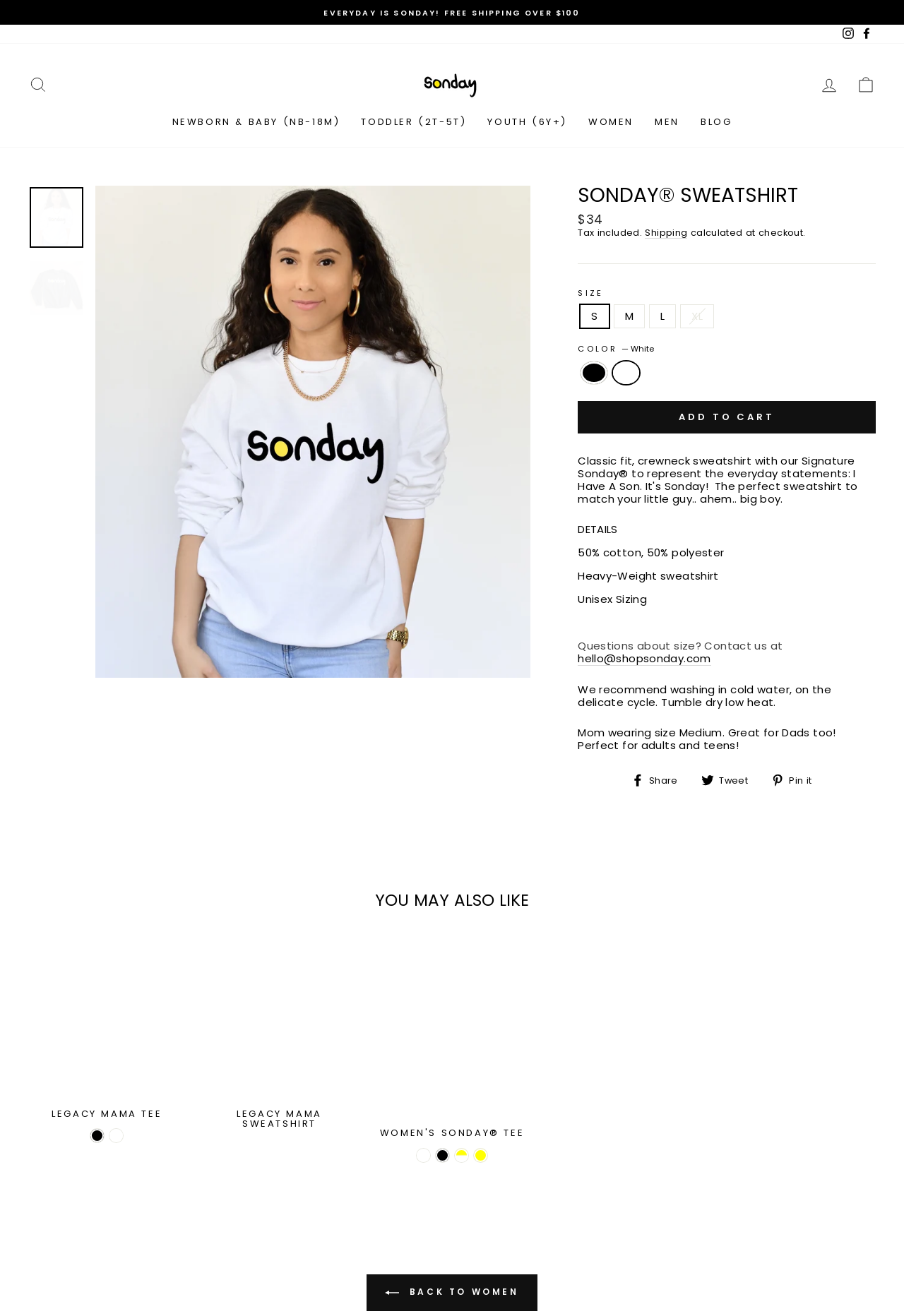Could you specify the bounding box coordinates for the clickable section to complete the following instruction: "Search for products"?

[0.022, 0.053, 0.062, 0.076]